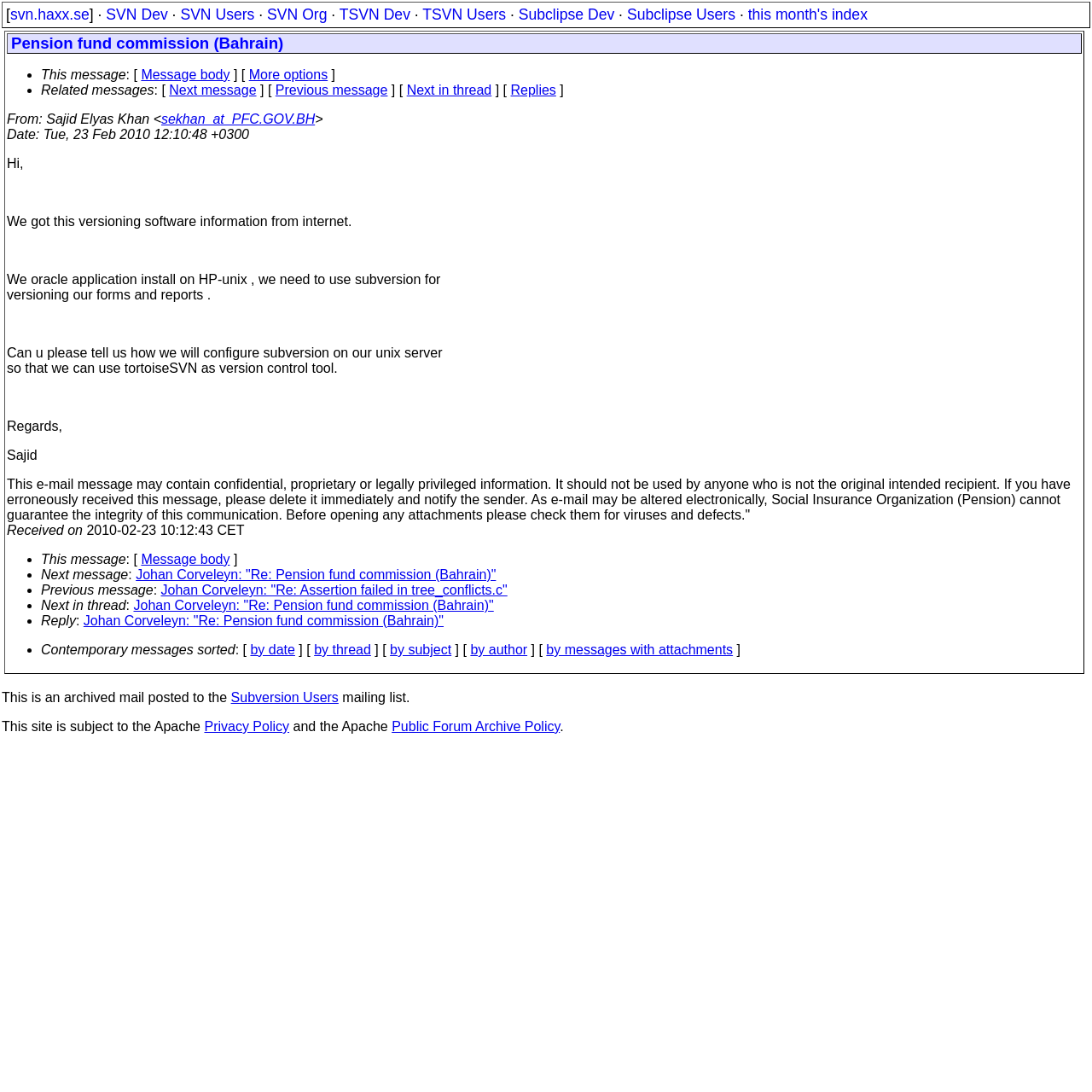Determine the bounding box coordinates of the clickable element to complete this instruction: "View Subversion Users mailing list". Provide the coordinates in the format of four float numbers between 0 and 1, [left, top, right, bottom].

[0.211, 0.632, 0.31, 0.645]